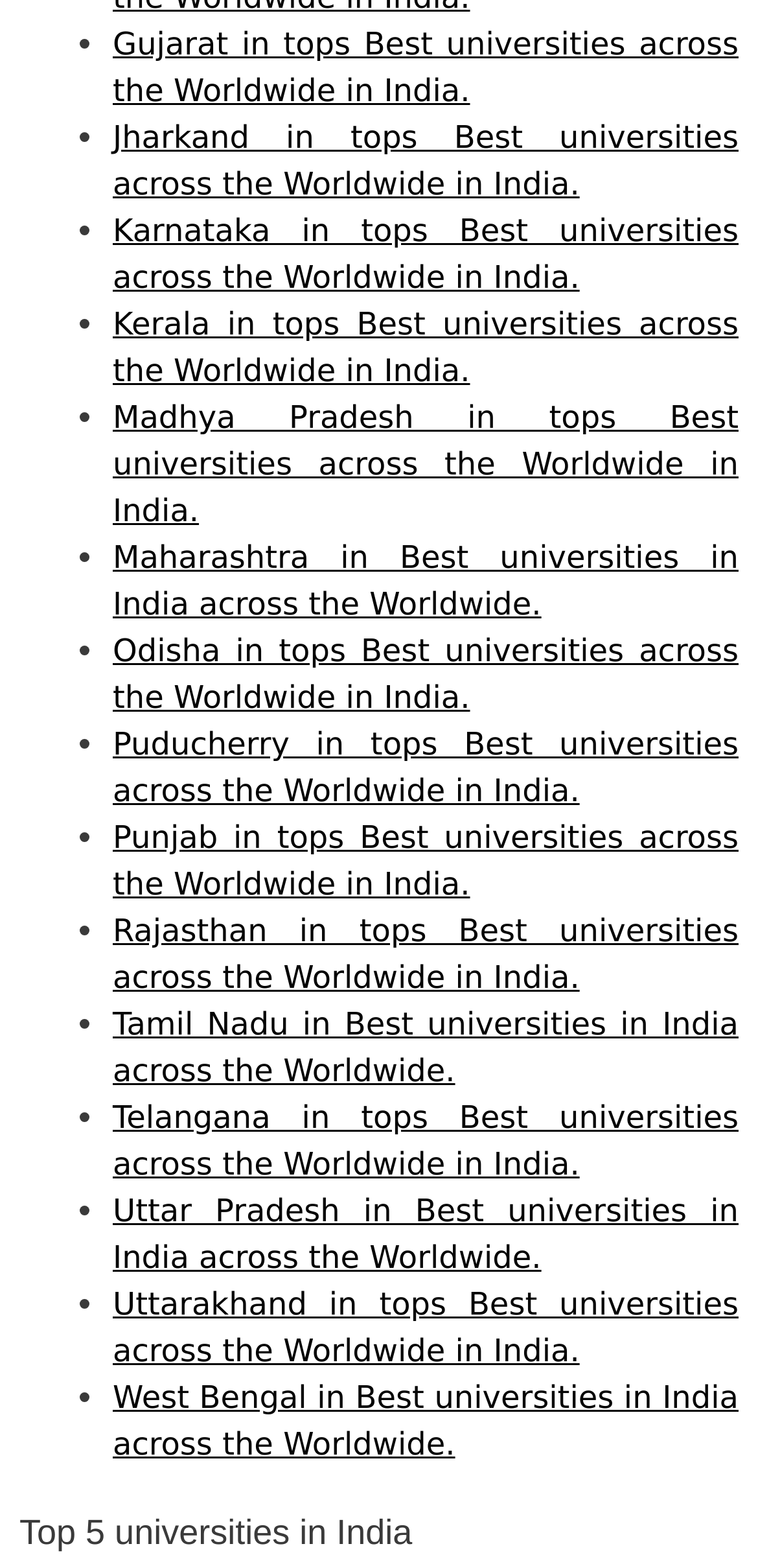Locate the bounding box coordinates of the segment that needs to be clicked to meet this instruction: "Discover West Bengal in Best universities in India across the Worldwide.".

[0.149, 0.88, 0.974, 0.933]